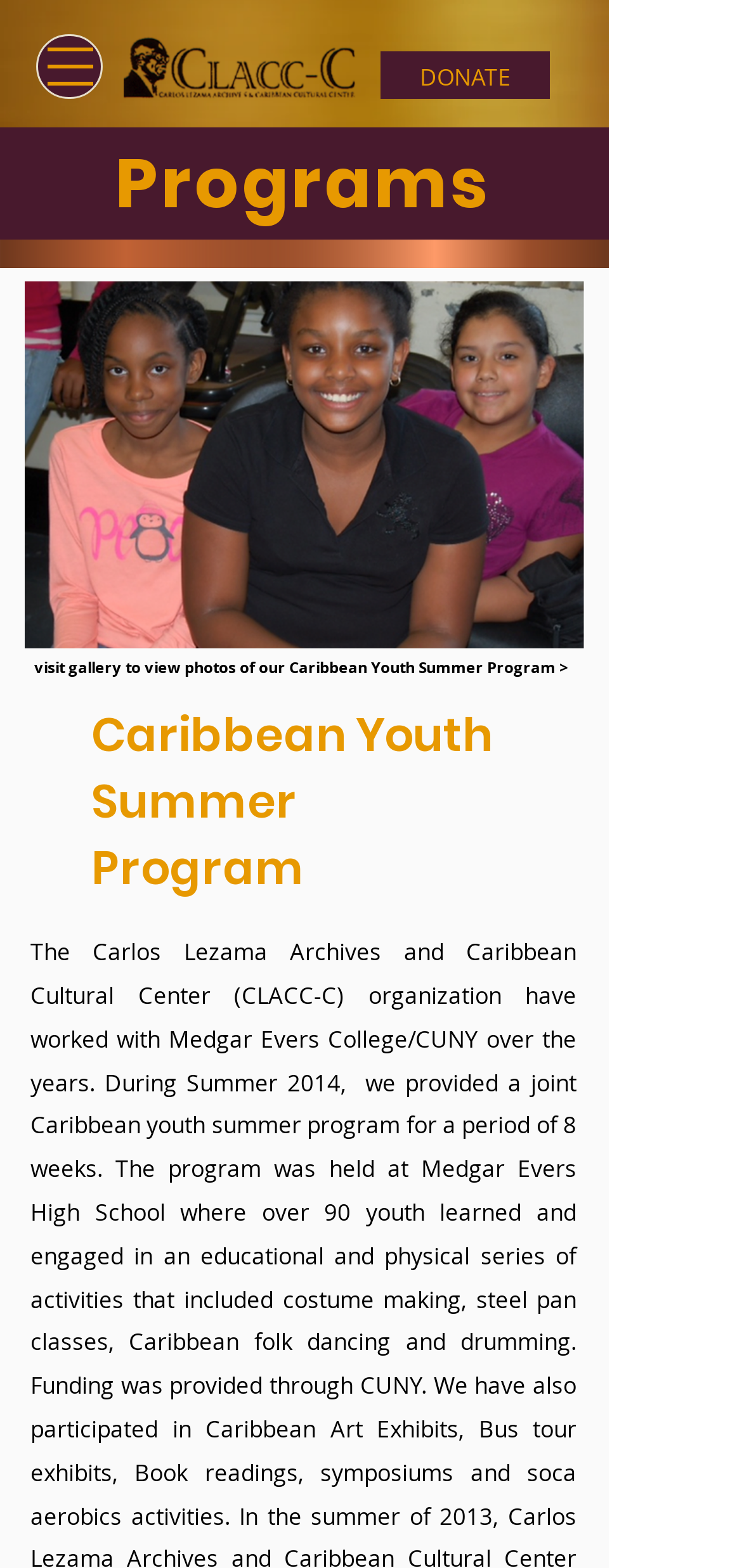What is the purpose of the 'DONATE' link?
Look at the screenshot and respond with one word or a short phrase.

To donate to the organization